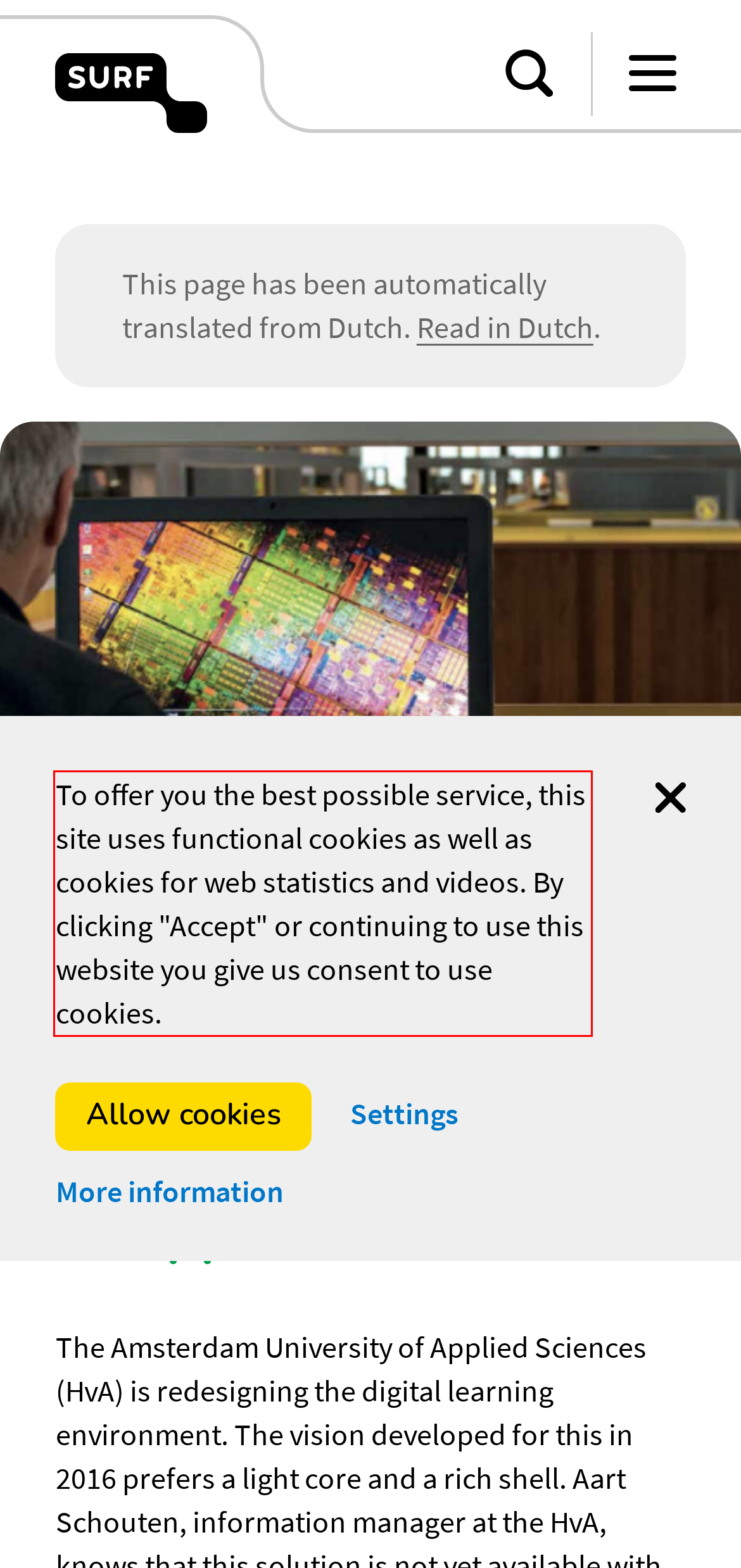You have a screenshot of a webpage where a UI element is enclosed in a red rectangle. Perform OCR to capture the text inside this red rectangle.

To offer you the best possible service, this site uses functional cookies as well as cookies for web statistics and videos. By clicking "Accept" or continuing to use this website you give us consent to use cookies.